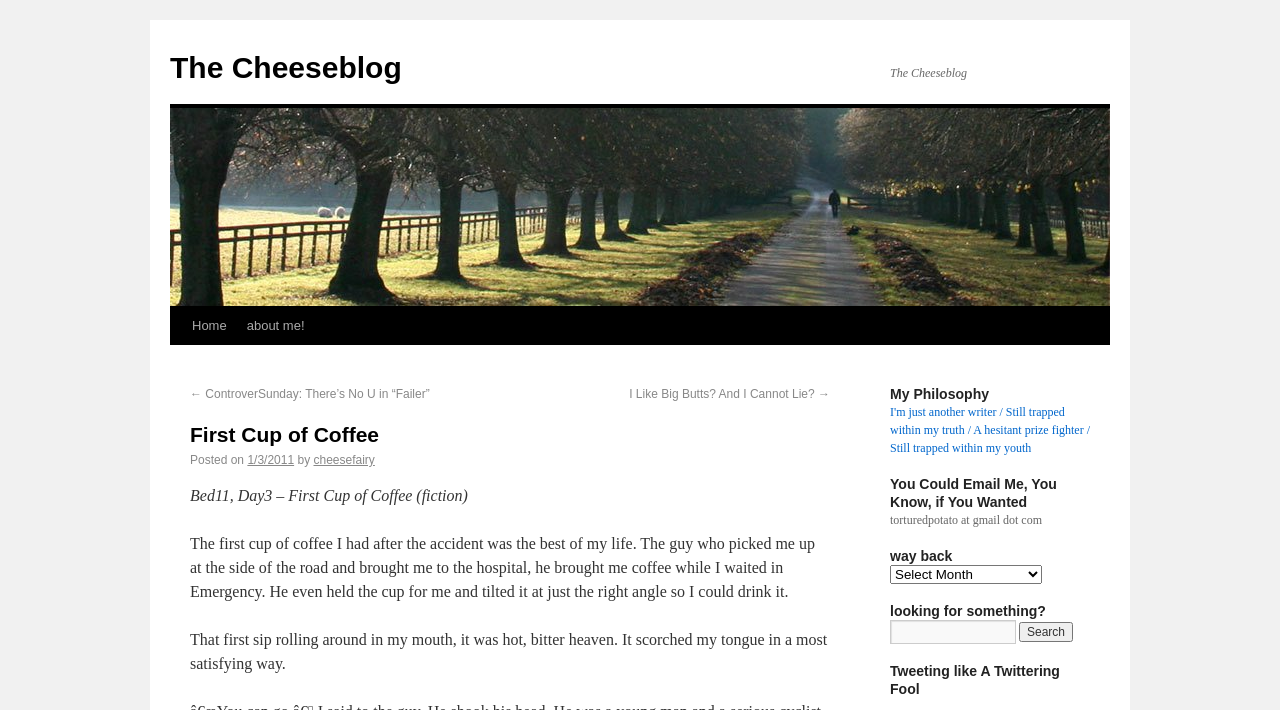With reference to the image, please provide a detailed answer to the following question: What is the date of the blog post?

I found the date of the blog post by looking at the link element with the text '1/3/2011' which is located near the 'Posted on' text, indicating that it is the date of the blog post.